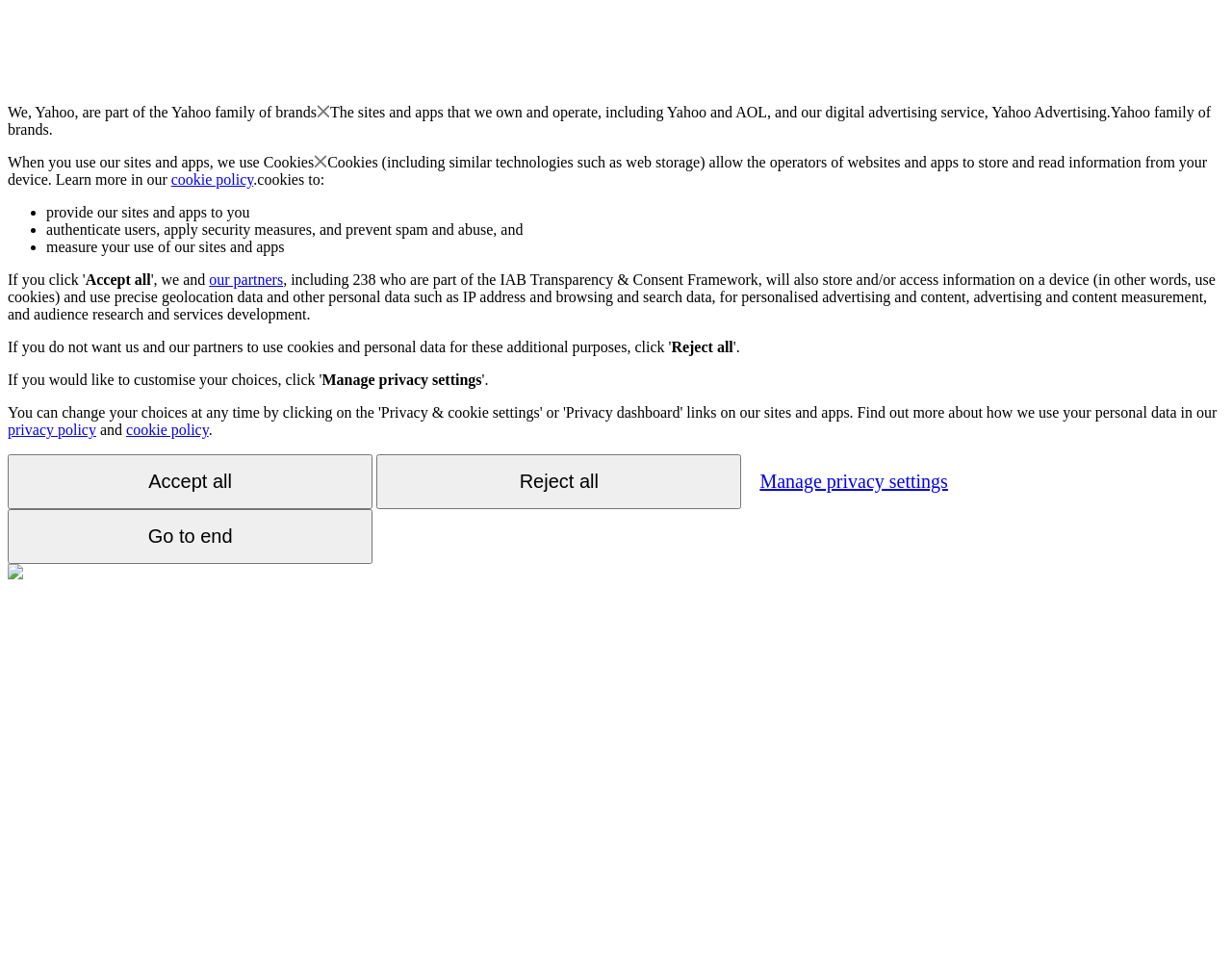Offer a detailed account of what is visible on the webpage.

The webpage appears to be a privacy policy or consent page for Yahoo. At the top, there is a brief introduction stating that Yahoo is part of the Yahoo family of brands. Below this, there is a section explaining how Yahoo uses cookies and other technologies to store and read information from devices. This section is divided into three bullet points, which describe how cookies are used to provide Yahoo's sites and apps, authenticate users, and measure their use.

To the right of this section, there are three buttons: "Accept all", "Reject all", and "Manage privacy settings". These buttons are positioned horizontally, with "Accept all" on the left, "Reject all" in the middle, and "Manage privacy settings" on the right.

Below the buttons, there is a link to Yahoo's privacy policy and cookie policy, which are positioned side by side. There is also a brief statement explaining that Yahoo's partners, including those part of the IAB Transparency & Consent Framework, will also store and access information on devices for personalized advertising and content.

At the very bottom of the page, there is a small image, and a "Go to end" button.